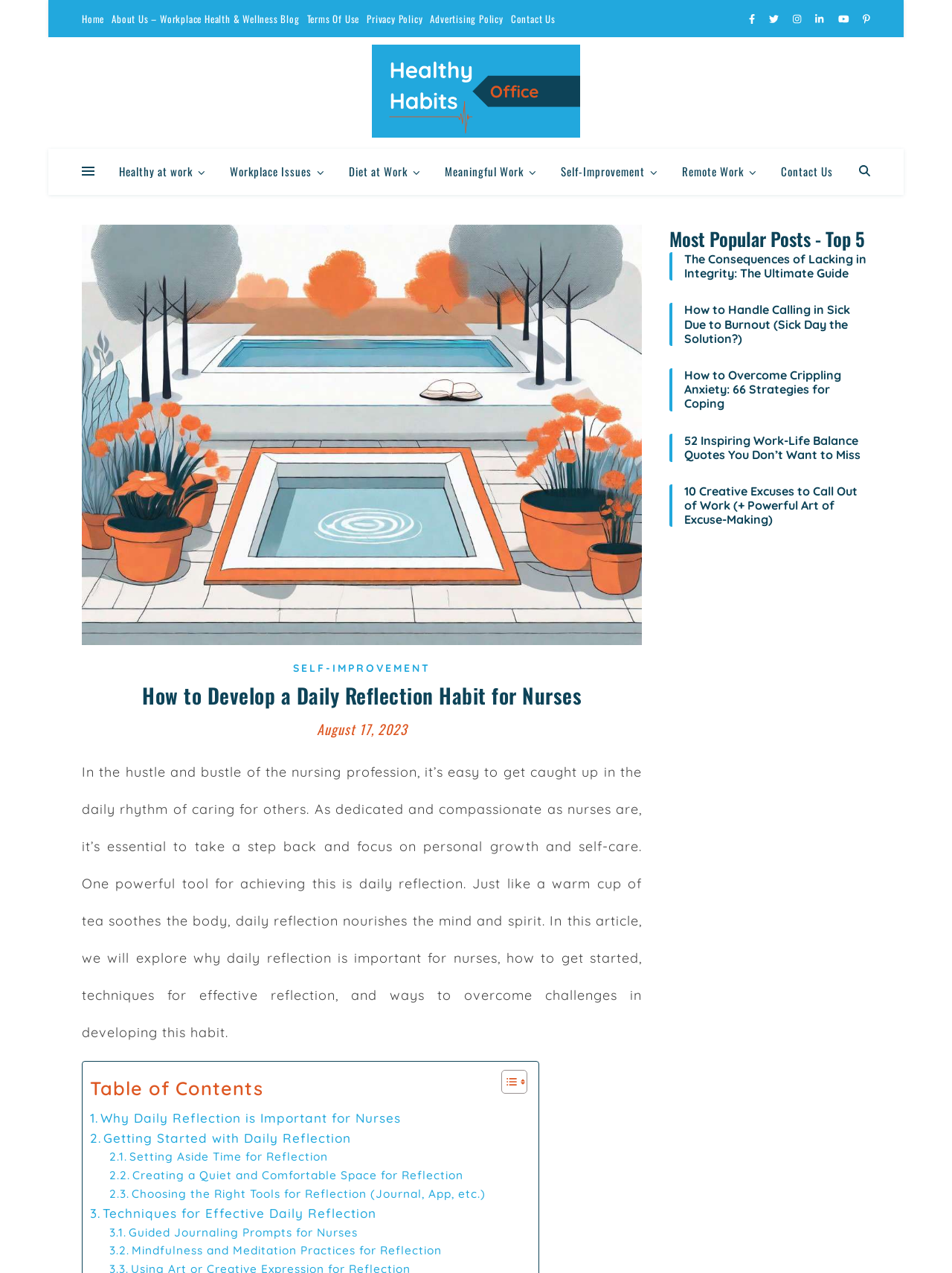Provide a brief response to the question below using a single word or phrase: 
What is the category of the article 'How to Handle Calling in Sick Due to Burnout'?

Workplace Issues